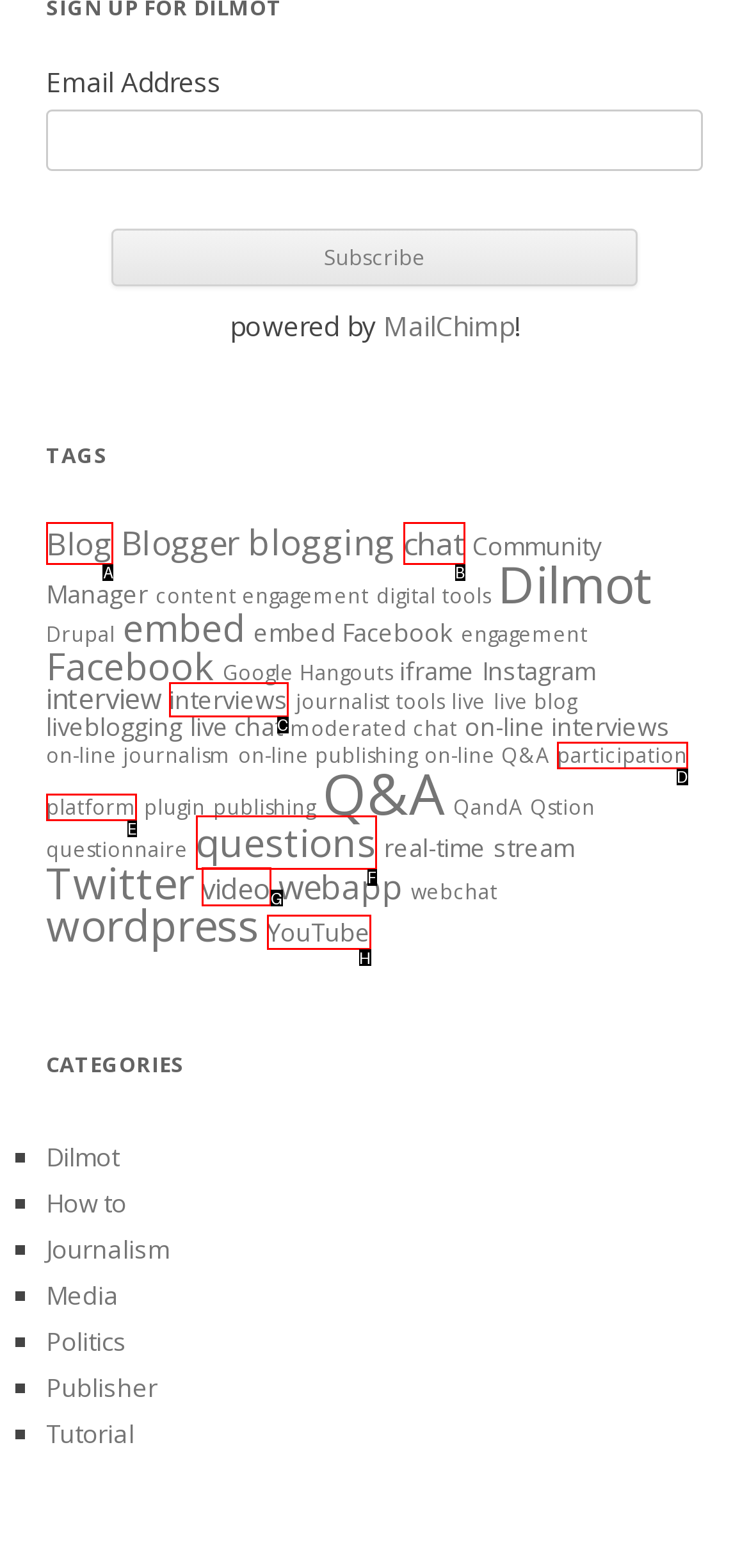Based on the task: View blog posts, which UI element should be clicked? Answer with the letter that corresponds to the correct option from the choices given.

A